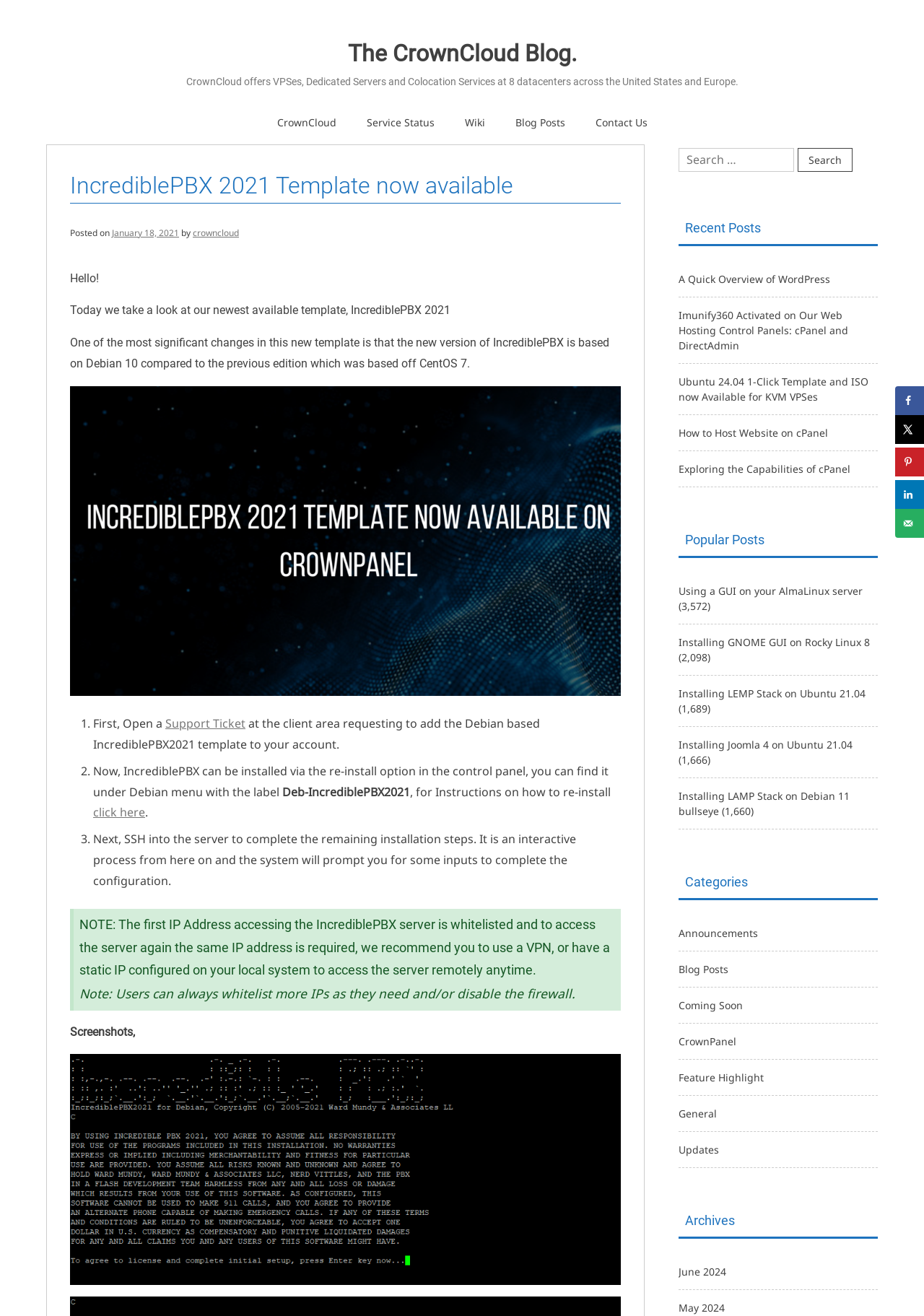What is the text of the webpage's headline?

IncrediblePBX 2021 Template now available